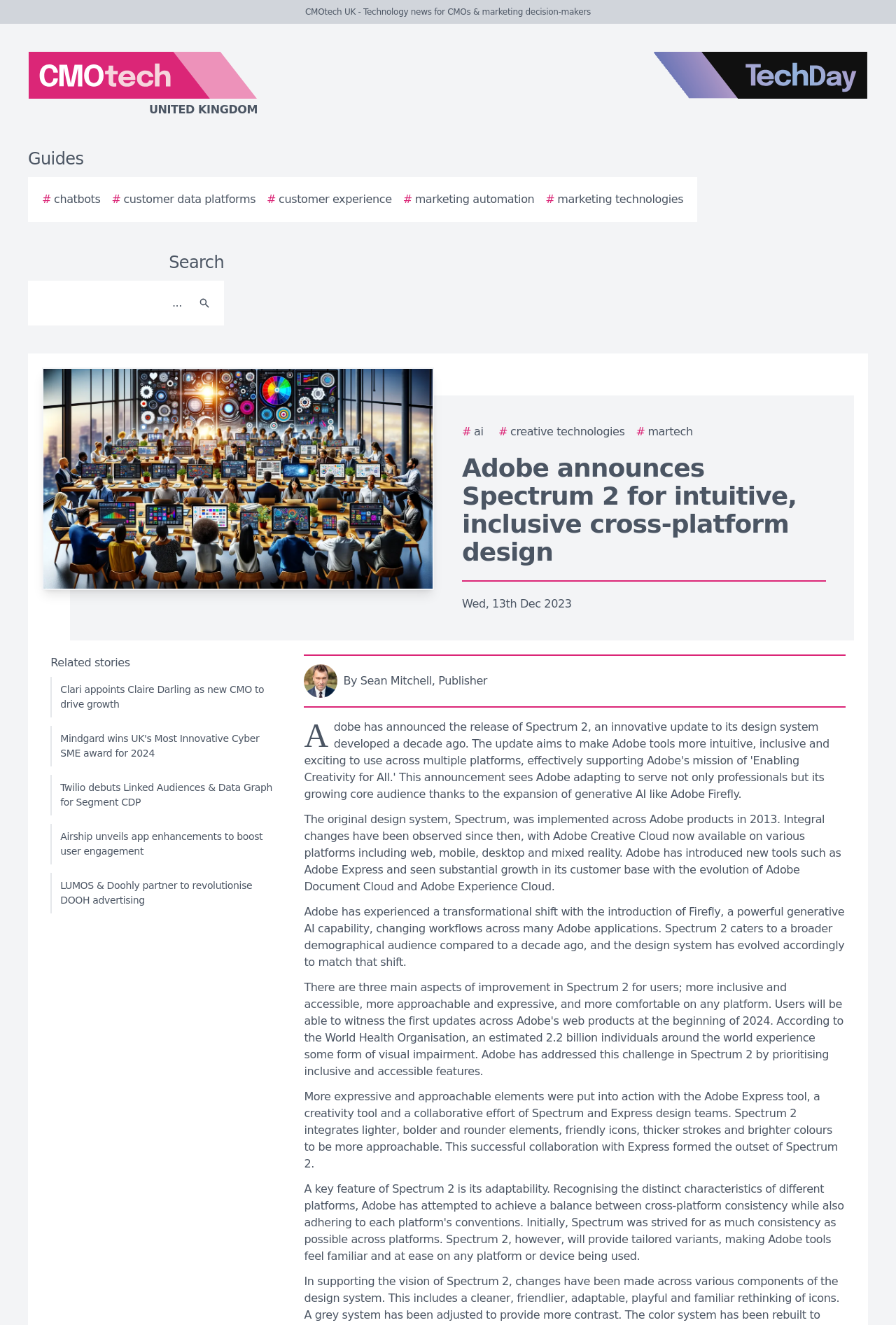Determine the coordinates of the bounding box for the clickable area needed to execute this instruction: "Read about customer experience".

[0.298, 0.144, 0.437, 0.157]